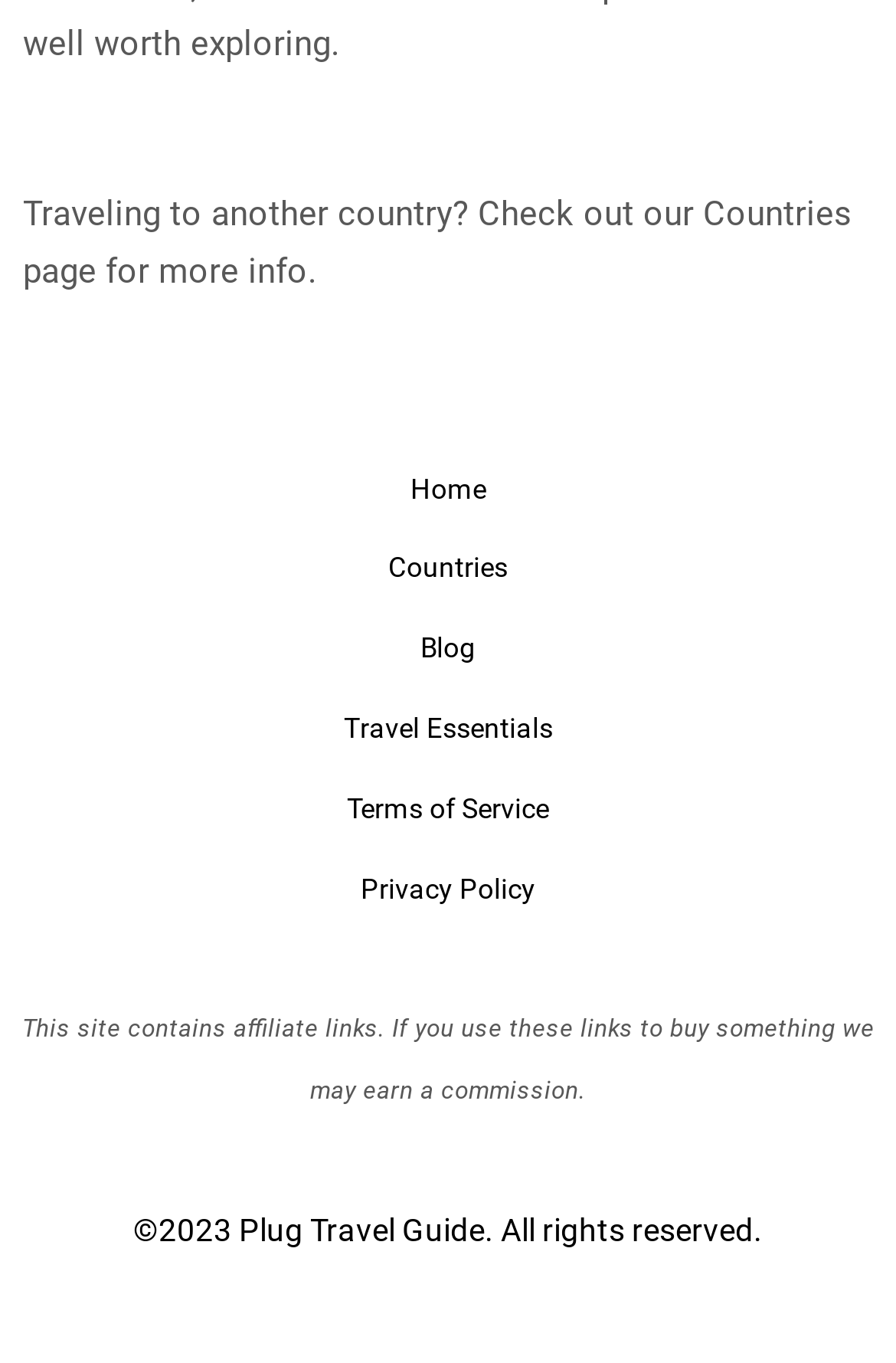Extract the bounding box coordinates of the UI element described by: "Terms of Service". The coordinates should include four float numbers ranging from 0 to 1, e.g., [left, top, right, bottom].

[0.336, 0.573, 0.664, 0.632]